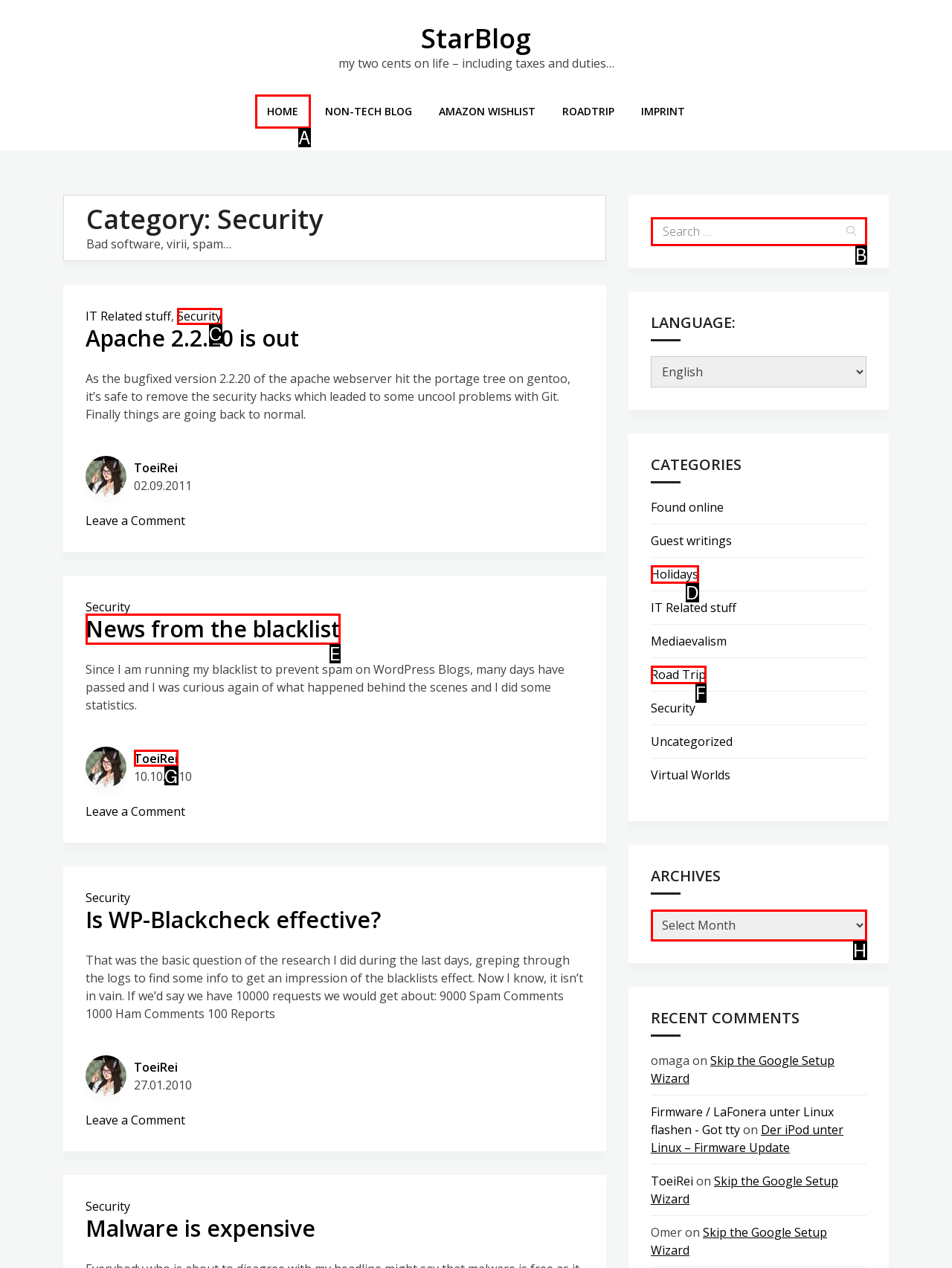Which UI element's letter should be clicked to achieve the task: Go to the home page
Provide the letter of the correct choice directly.

A